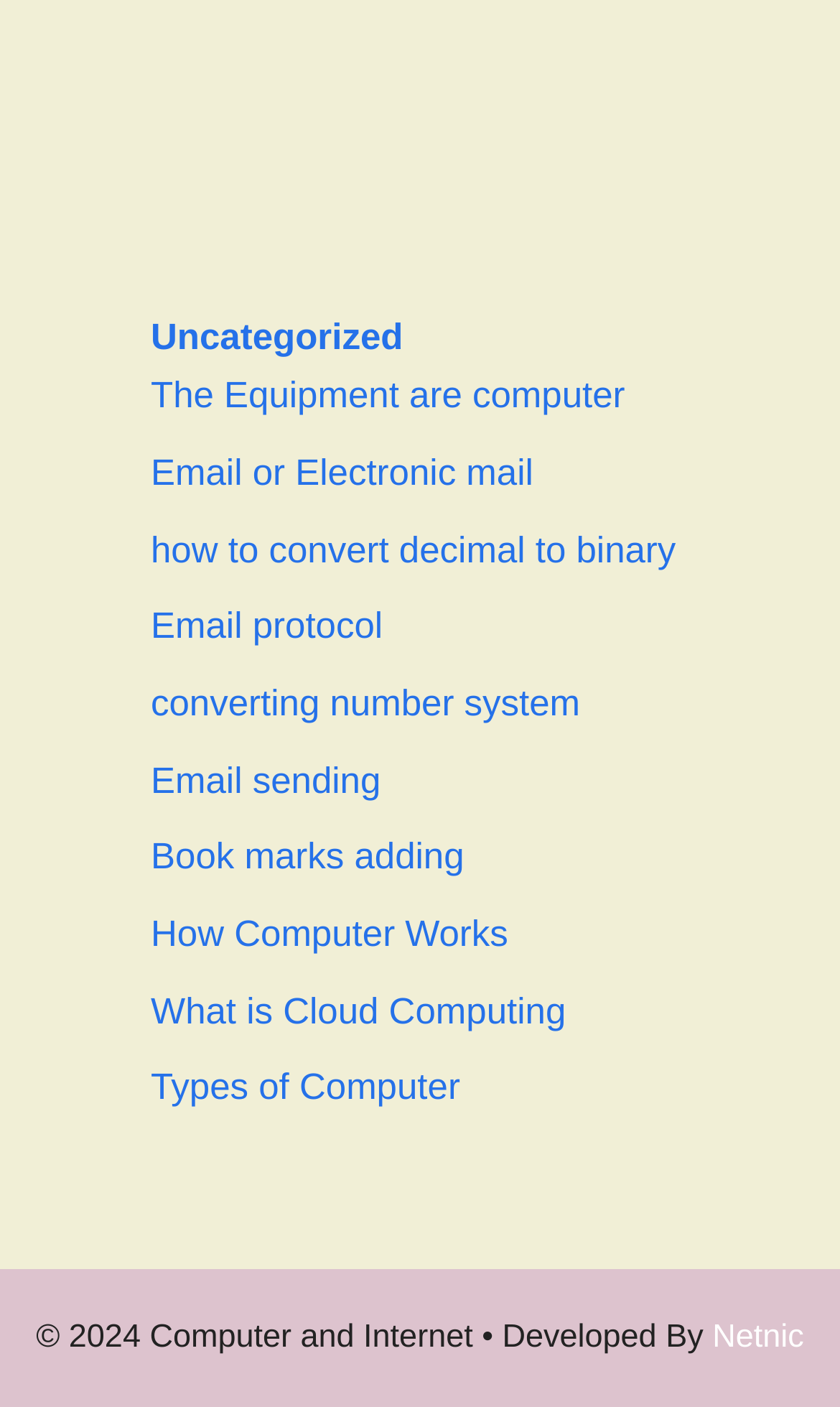Identify the bounding box coordinates for the element you need to click to achieve the following task: "Visit the page about types of computer". Provide the bounding box coordinates as four float numbers between 0 and 1, in the form [left, top, right, bottom].

[0.179, 0.759, 0.548, 0.788]